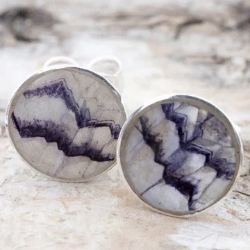What is the unique characteristic of the Blue John stone?
Can you offer a detailed and complete answer to this question?

The caption describes the Blue John stone as having 'intricate swirls of rich purple and creamy white hues', which suggests that this unique pattern is a characteristic of the stone.